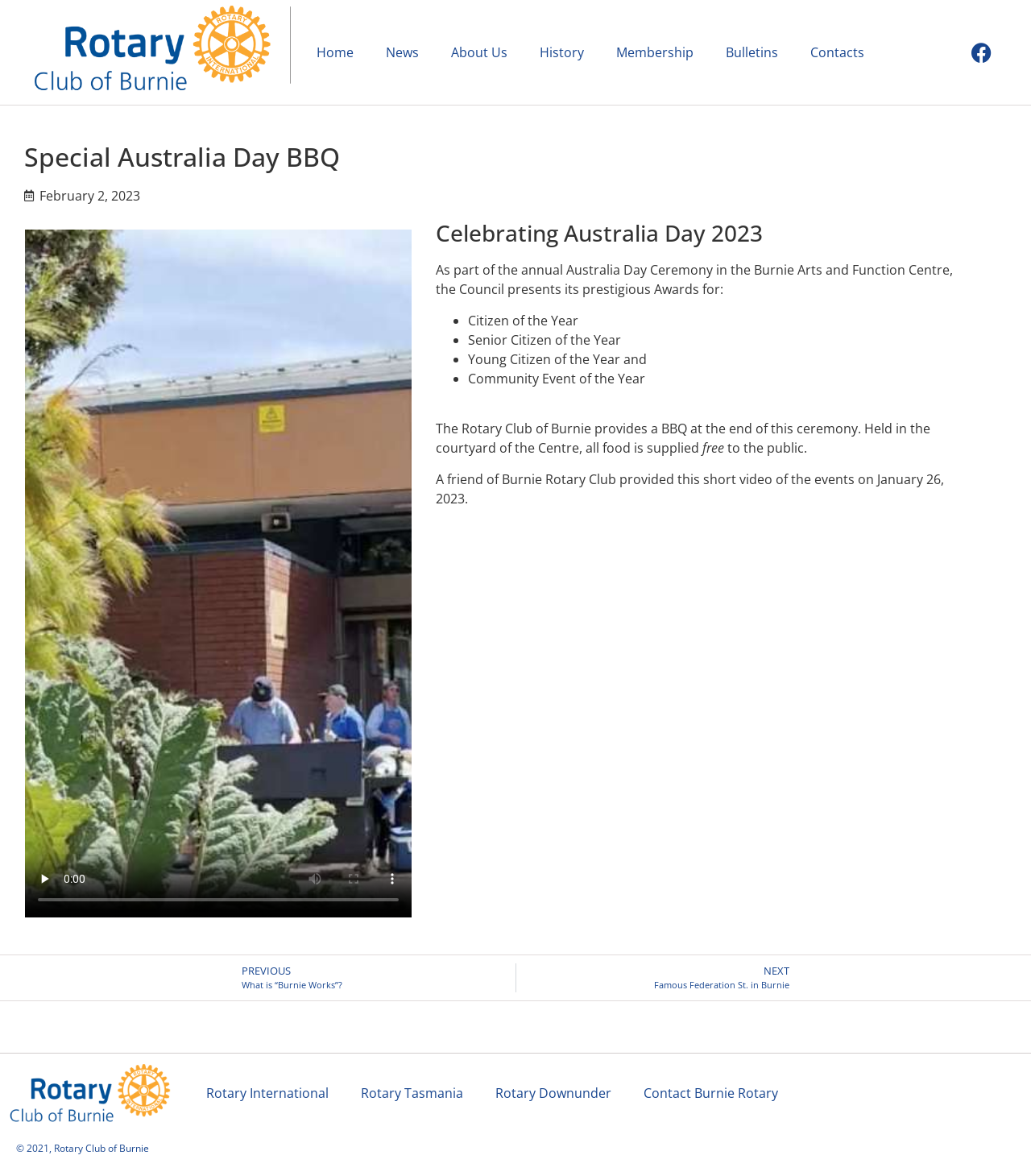What awards are presented by the Council?
Use the image to answer the question with a single word or phrase.

Citizen of the Year, etc.